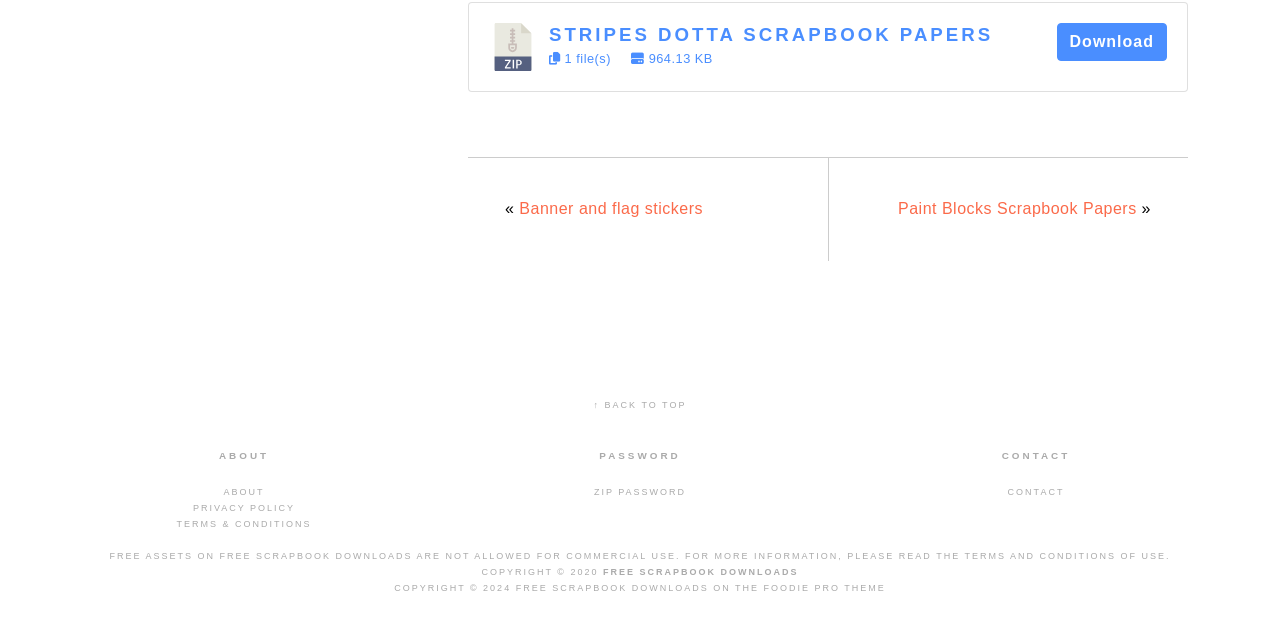Specify the bounding box coordinates of the region I need to click to perform the following instruction: "Download the file". The coordinates must be four float numbers in the range of 0 to 1, i.e., [left, top, right, bottom].

[0.825, 0.037, 0.912, 0.098]